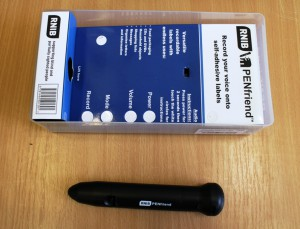Please reply to the following question with a single word or a short phrase:
What is the shape of the PenFriend?

Sleek and ergonomic